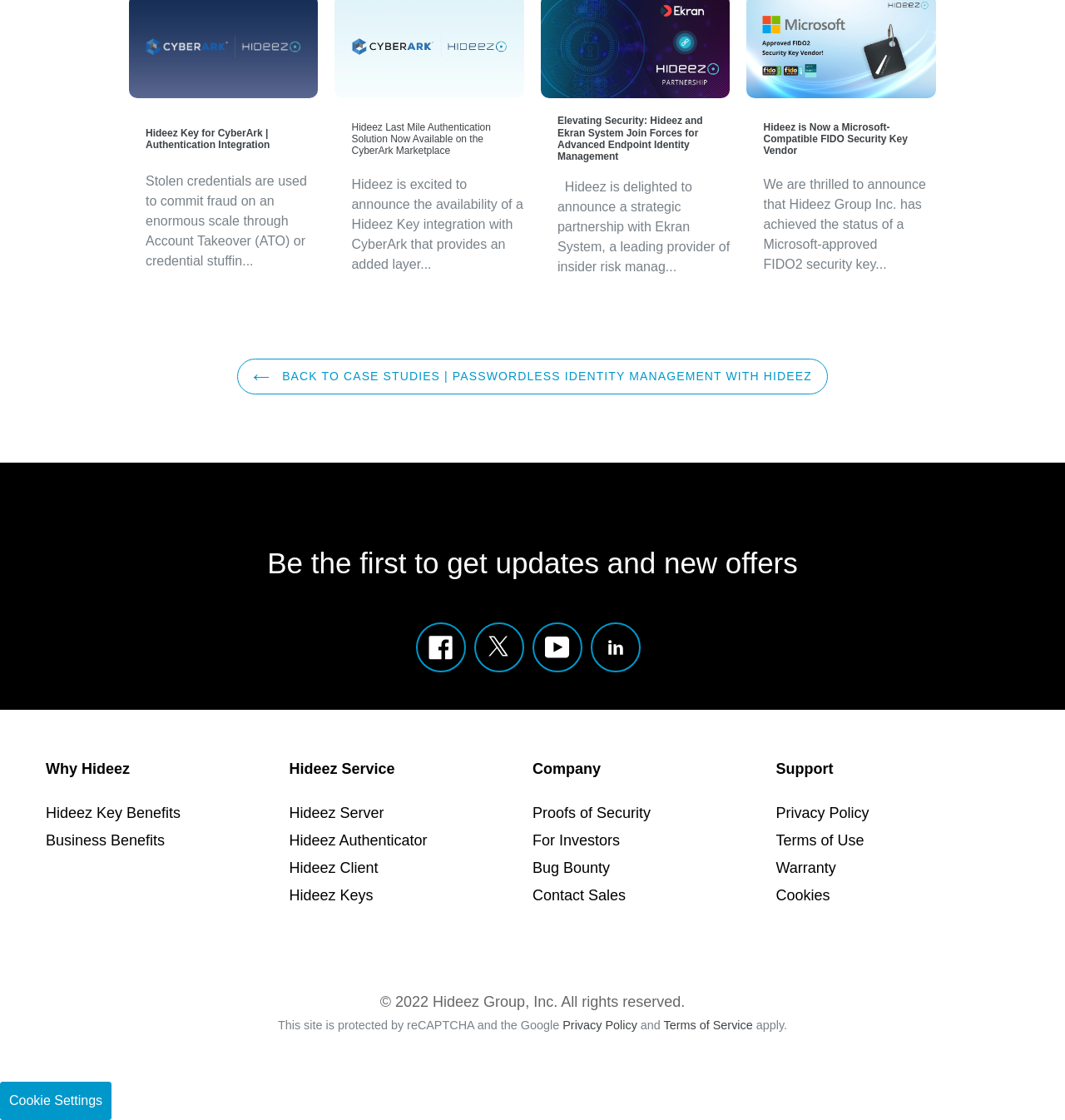Please determine the bounding box coordinates of the element to click in order to execute the following instruction: "Check the Privacy Policy". The coordinates should be four float numbers between 0 and 1, specified as [left, top, right, bottom].

[0.729, 0.719, 0.816, 0.734]